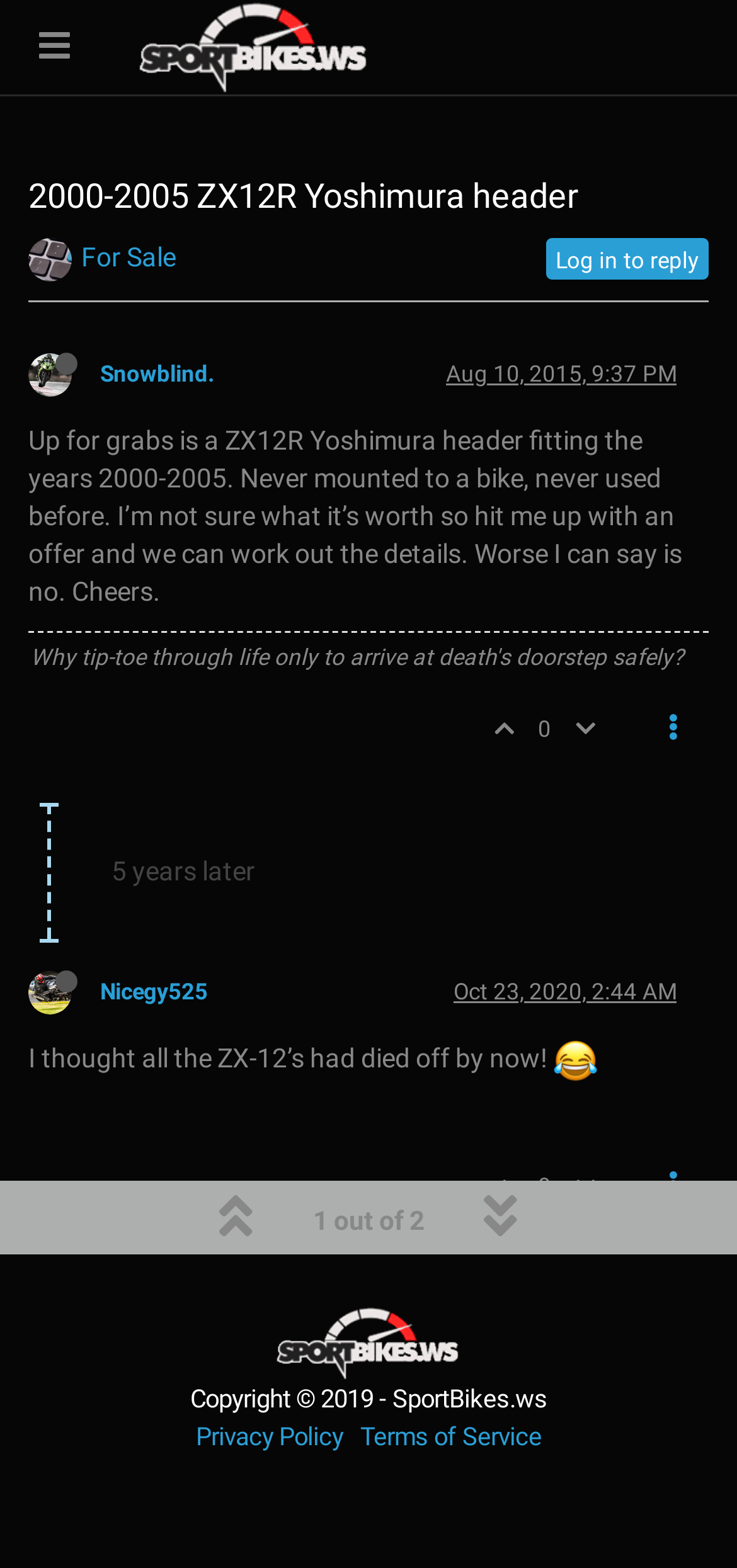Locate the bounding box coordinates of the area you need to click to fulfill this instruction: 'View the profile of Snowblind'. The coordinates must be in the form of four float numbers ranging from 0 to 1: [left, top, right, bottom].

[0.038, 0.228, 0.136, 0.247]